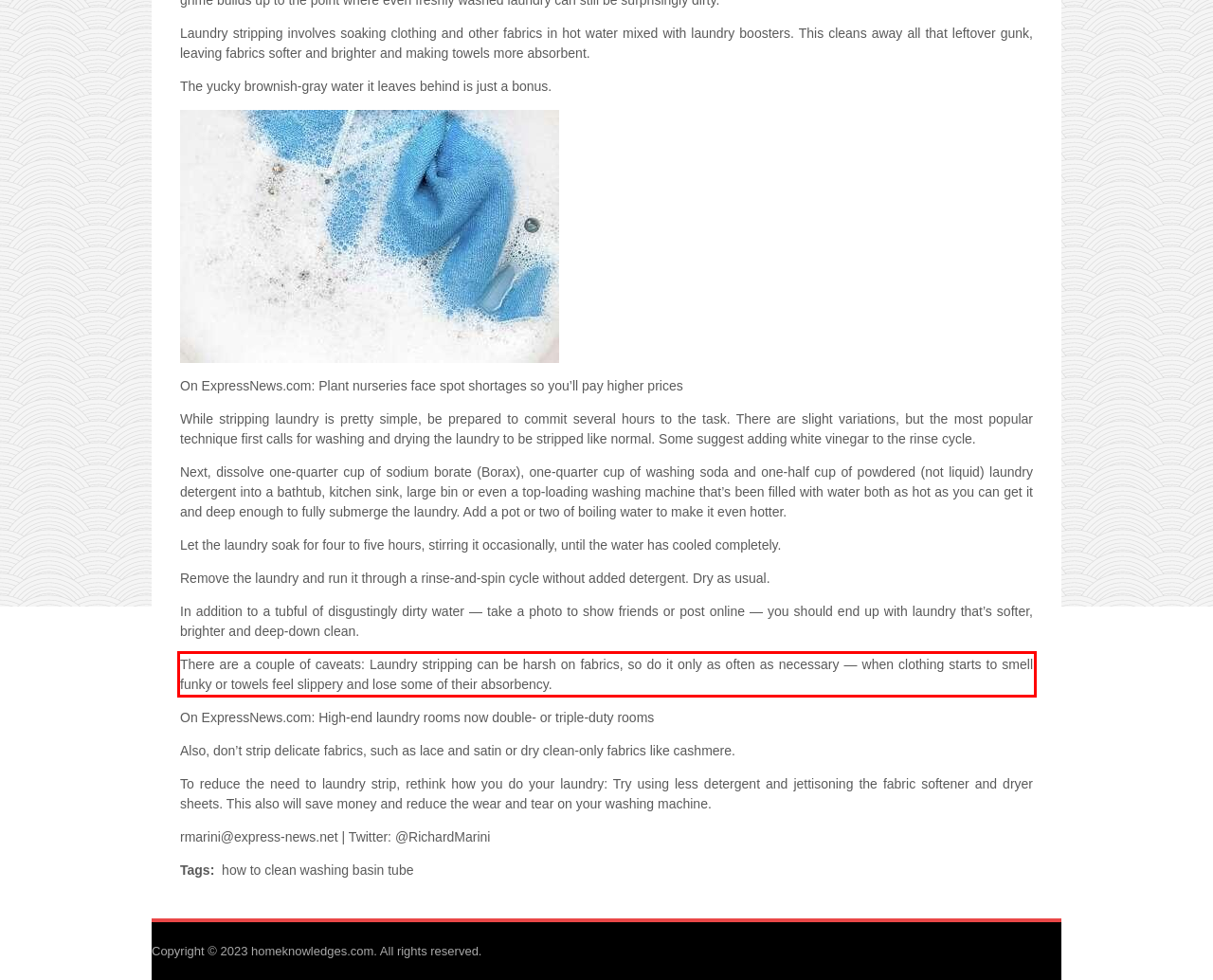The screenshot you have been given contains a UI element surrounded by a red rectangle. Use OCR to read and extract the text inside this red rectangle.

There are a couple of caveats: Laundry stripping can be harsh on fabrics, so do it only as often as necessary — when clothing starts to smell funky or towels feel slippery and lose some of their absorbency.